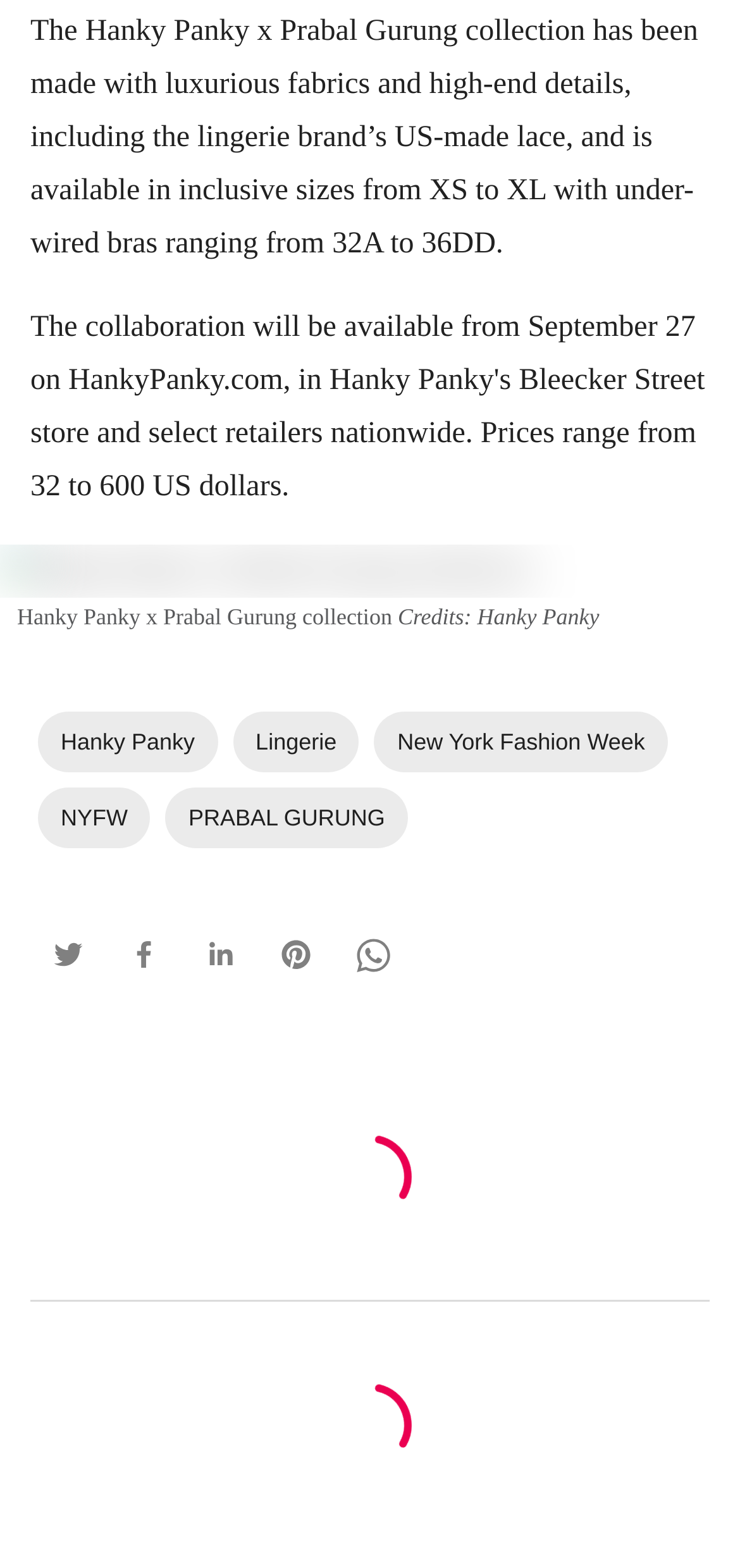Given the element description: "Reviews 1", predict the bounding box coordinates of the UI element it refers to, using four float numbers between 0 and 1, i.e., [left, top, right, bottom].

None